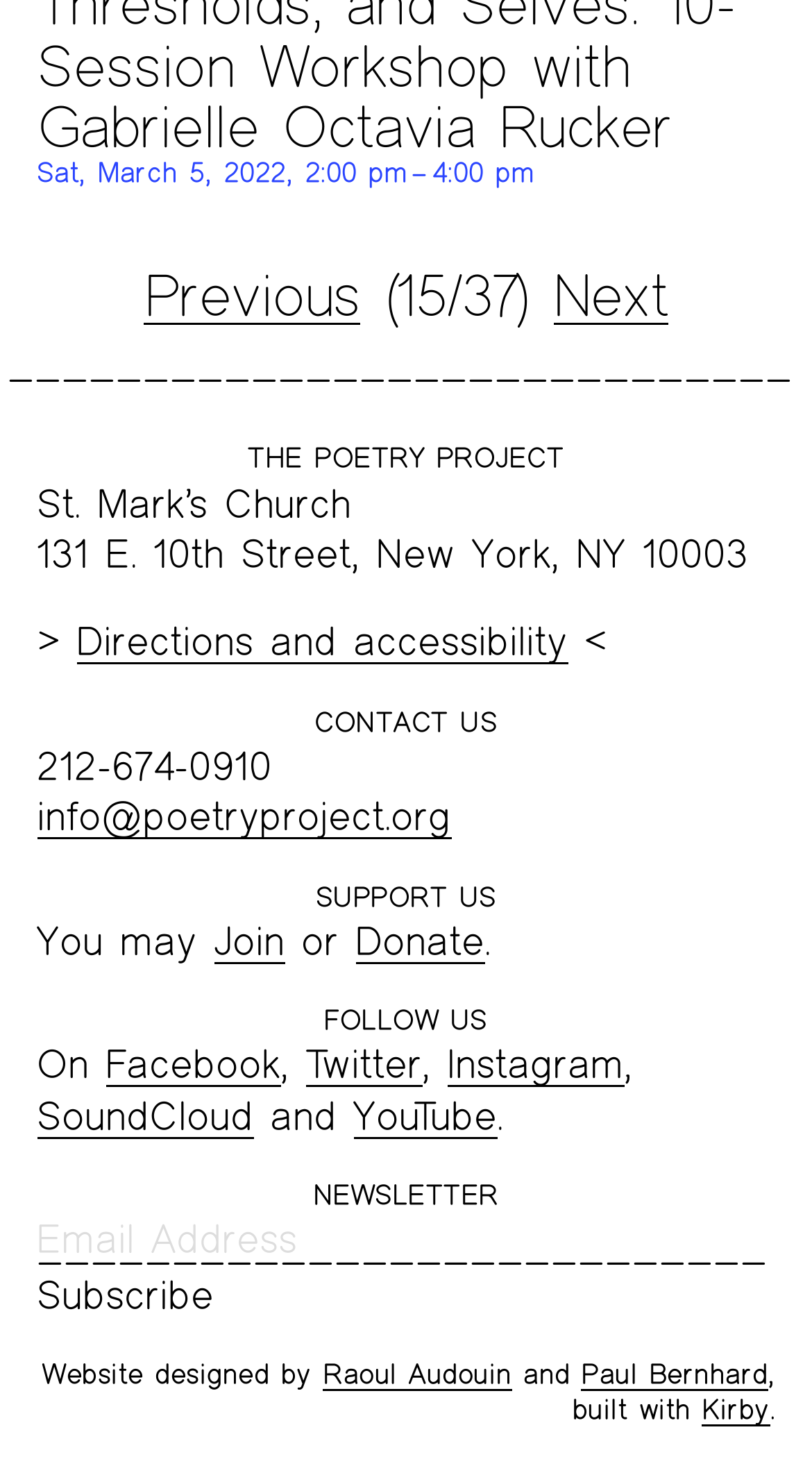How can I contact The Poetry Project? Based on the screenshot, please respond with a single word or phrase.

212-674-0910 or info@poetryproject.org